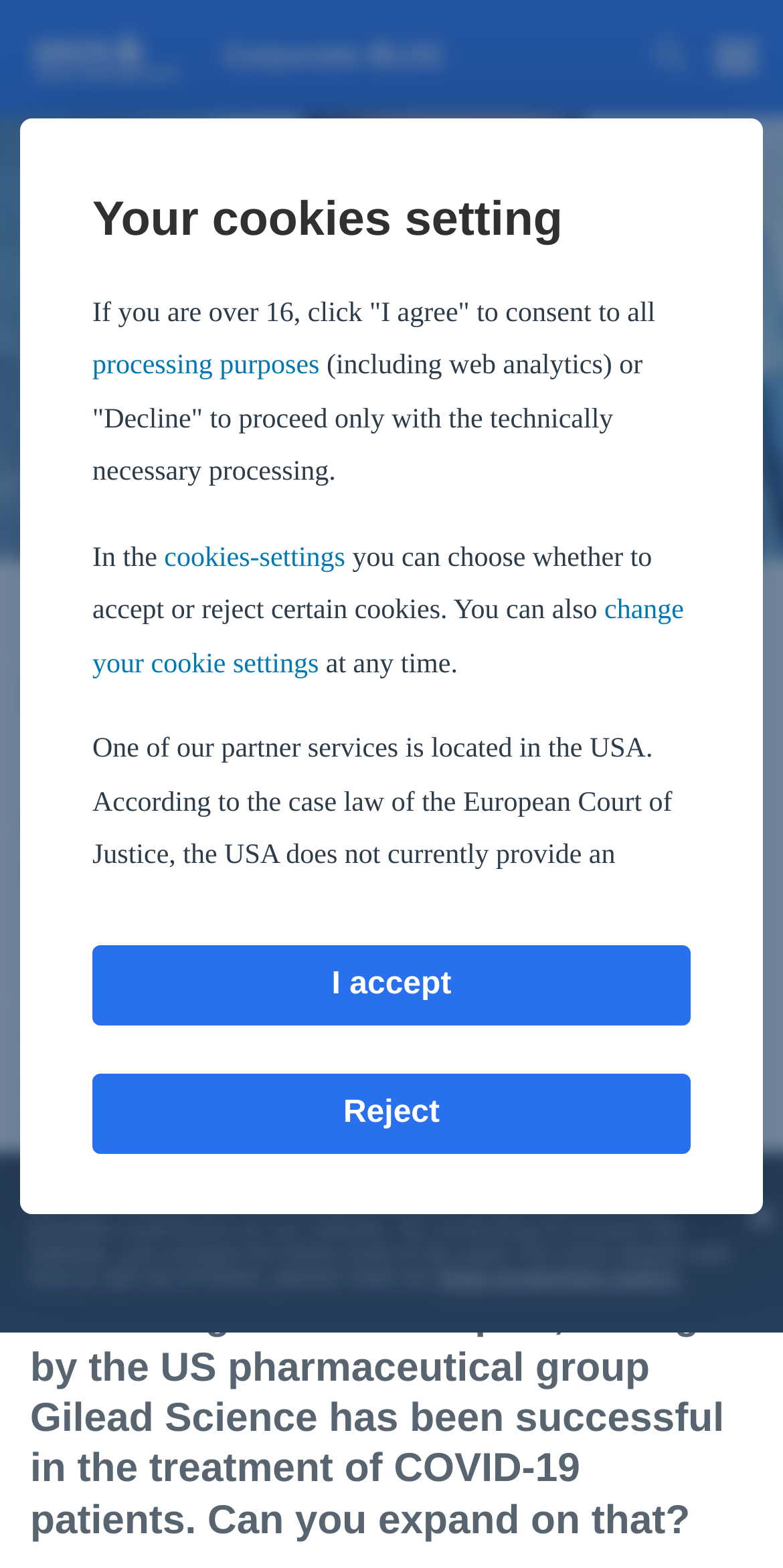Who is the author of the article?
From the screenshot, supply a one-word or short-phrase answer.

Dieter Kerschbaum